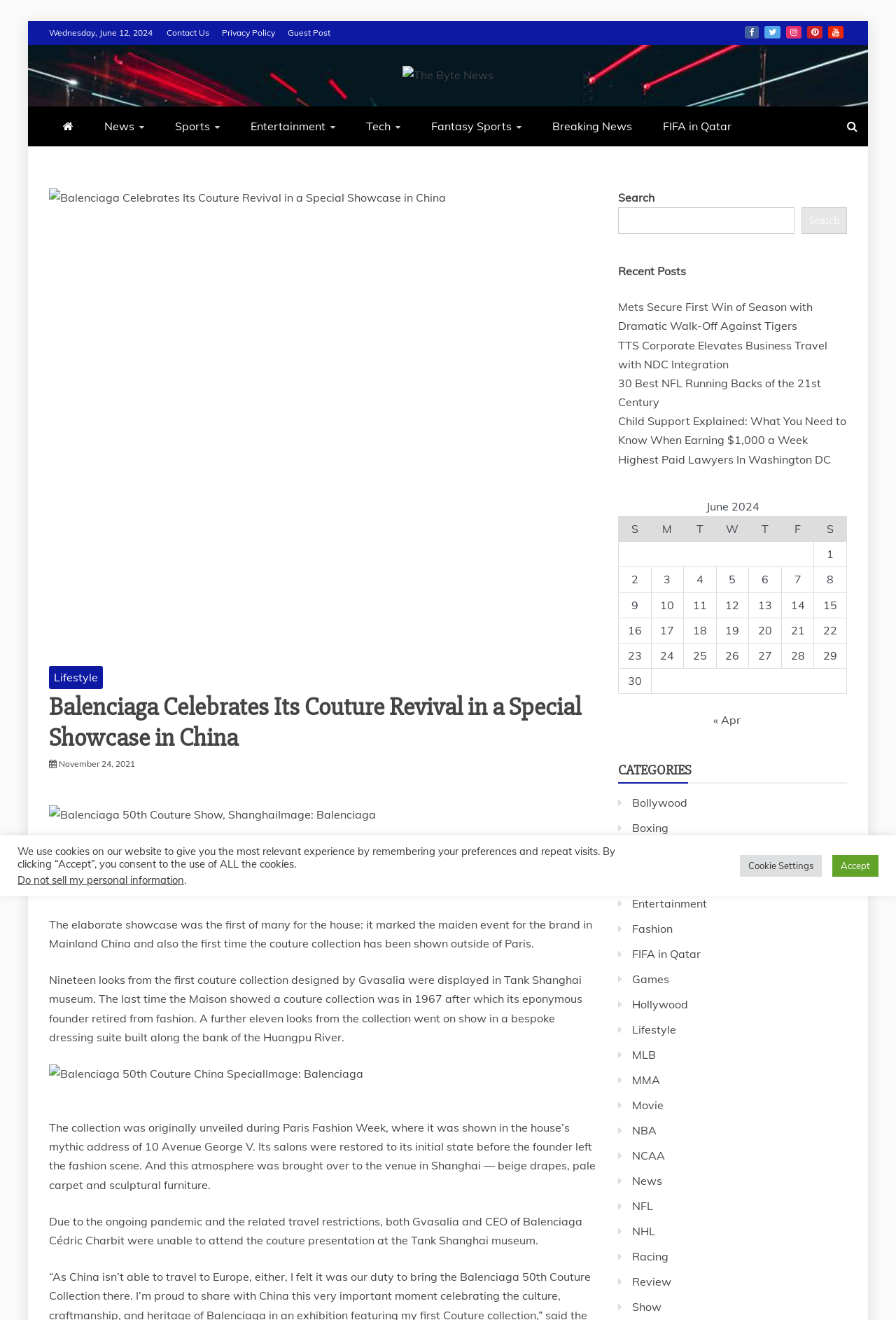Determine the coordinates of the bounding box for the clickable area needed to execute this instruction: "Read about Apprentice Peter Green".

None